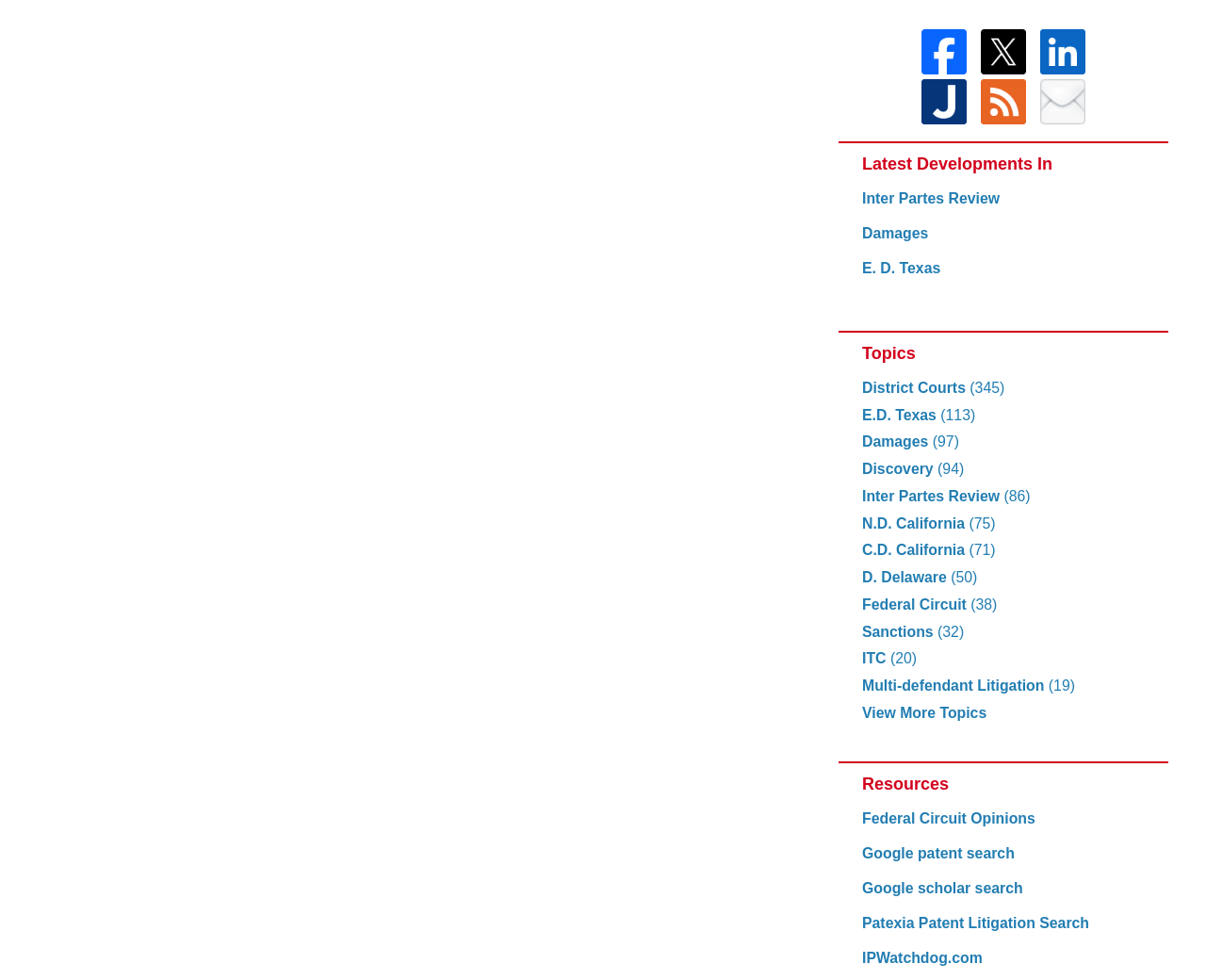What is the last resource link?
Carefully examine the image and provide a detailed answer to the question.

I scrolled down to the 'Resources' section and found the last link, which is 'IPWatchdog.com', so it is the last resource link.